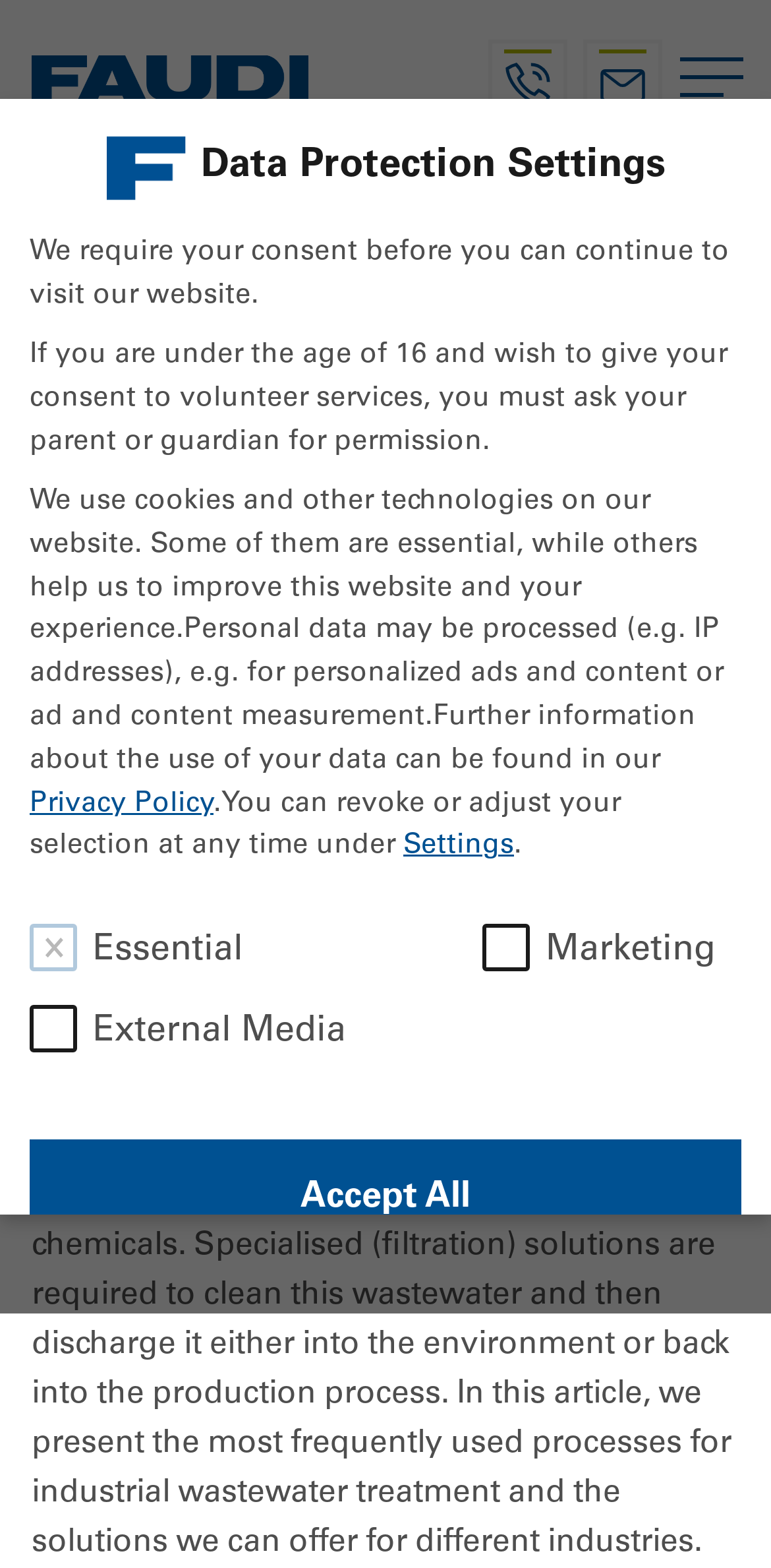What is the name of the company that provides industrial wastewater treatment solutions?
Could you please answer the question thoroughly and with as much detail as possible?

I found the name of the company by looking at the link element with the text 'Faudi' which is located at the top of the webpage, next to the company's logo.